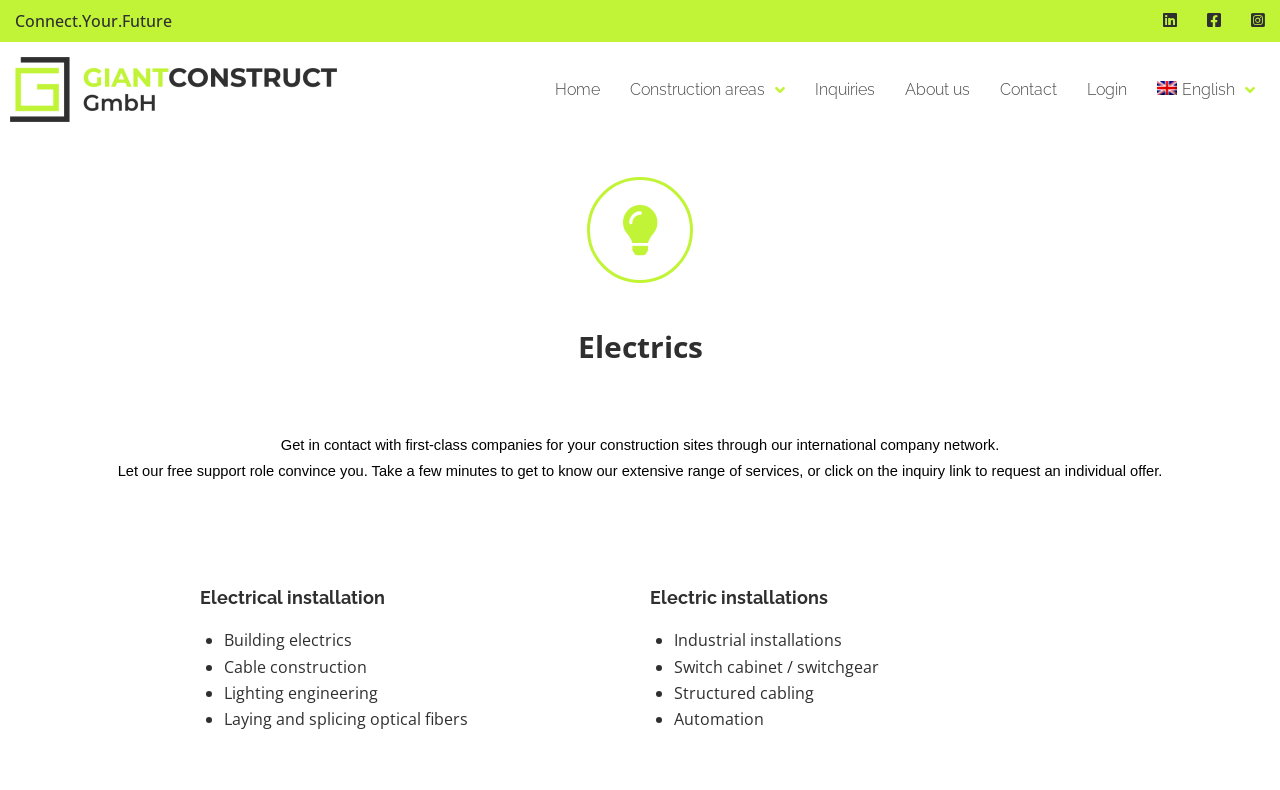Please examine the image and answer the question with a detailed explanation:
What is the main category of services offered by the company?

The webpage title is 'Electrics – GiantConstruct', and the content of the webpage is focused on electrical services, including electrical installation and electric installations, suggesting that the main category of services offered by the company is electrics.